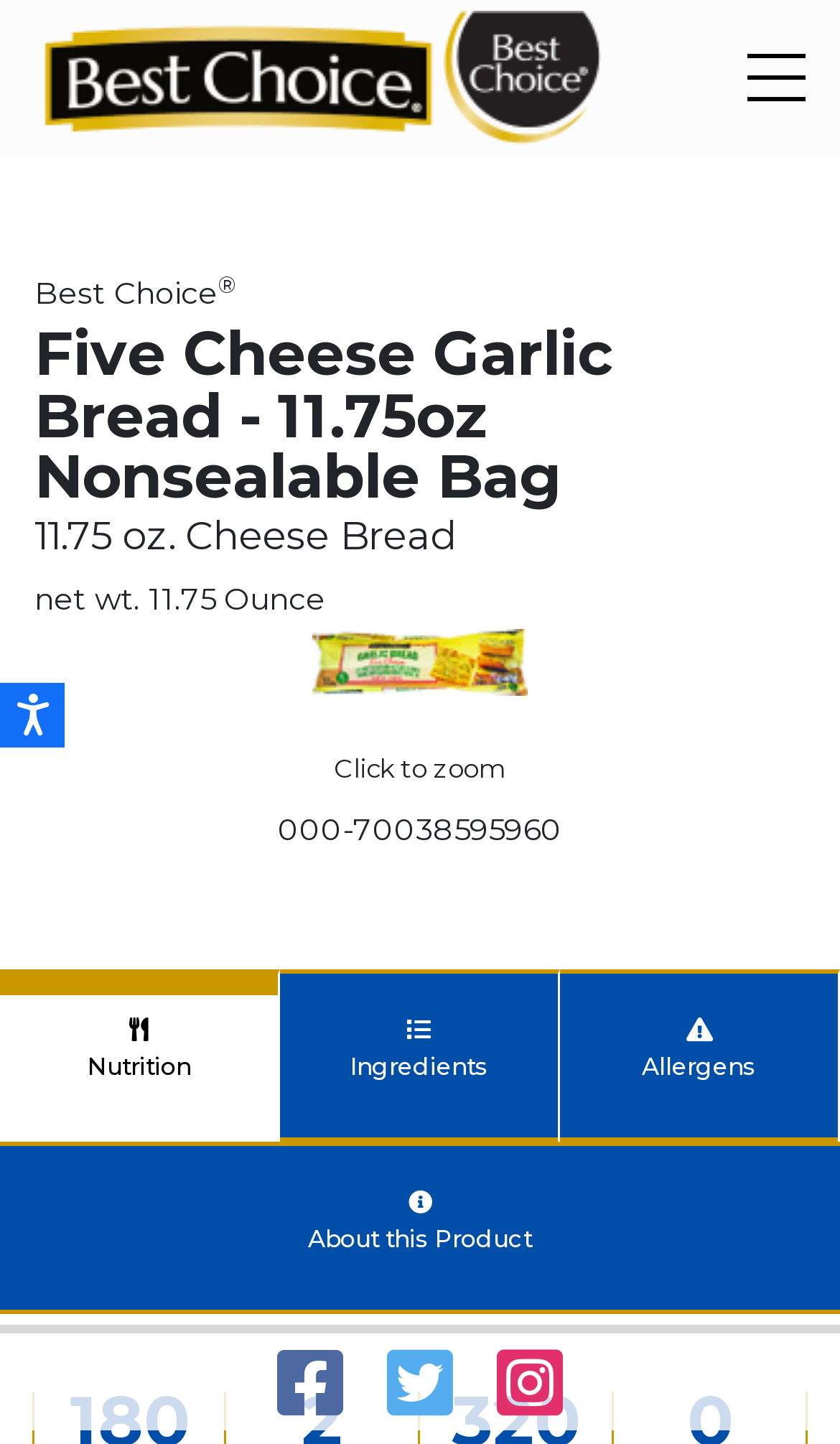How many tabs are available for the product?
Look at the image and respond to the question as thoroughly as possible.

The number of tabs available for the product can be determined by looking at the tab list located below the product image. There are four tabs available, namely 'Nutrition', 'Ingredients', 'Allergens', and 'About this Product'.